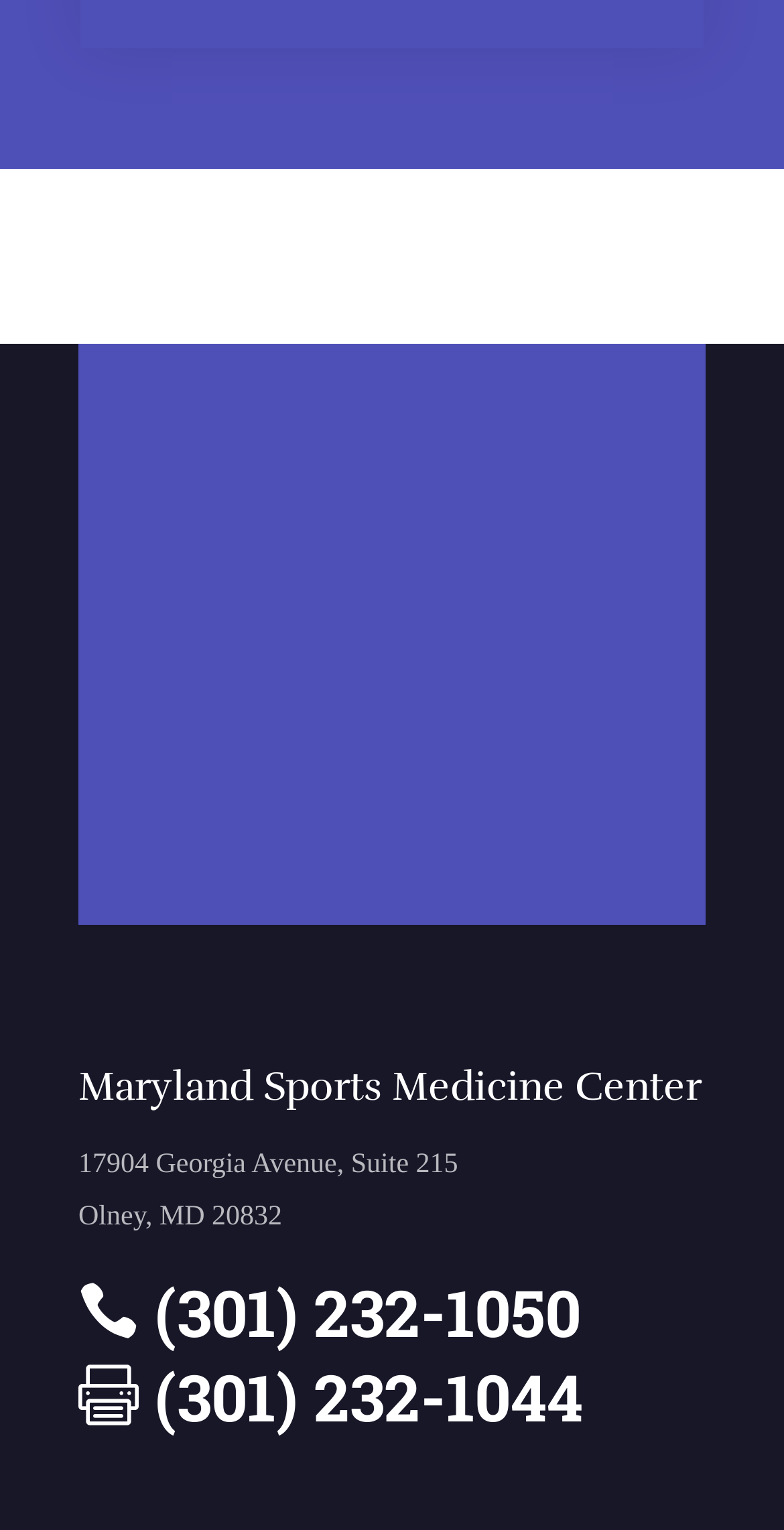What is the address of the Maryland Sports Medicine Center?
Please utilize the information in the image to give a detailed response to the question.

The address of the Maryland Sports Medicine Center can be found in the bottom section of the webpage, where it is listed as '17904 Georgia Avenue, Suite 215'.